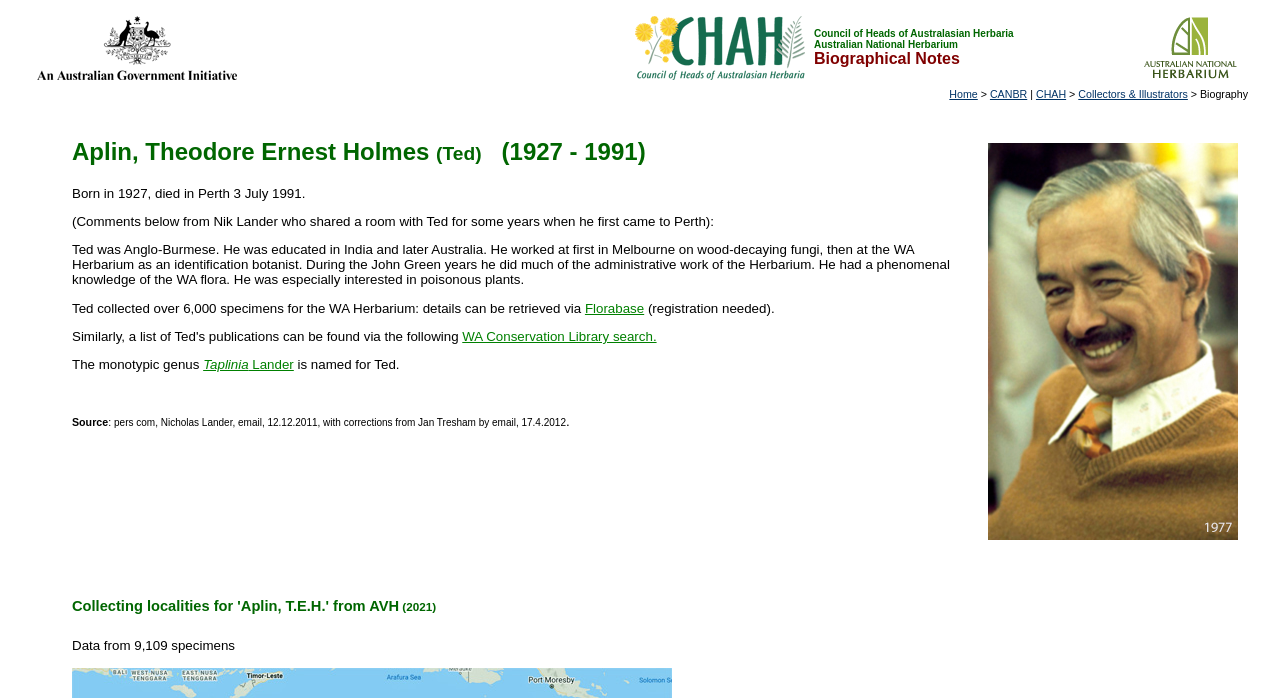Describe all the visual and textual components of the webpage comprehensively.

This webpage is a biographical note on Ted Aplin, a botanical collector. At the top, there is a small image and a layout table with three cells, each containing an image and some text. The first cell has an image with the text "An Australian Government Initiative", the second cell has a link with the text "CHAH logo", and the third cell has a link with the text "Council of Heads of Australasian Herbaria Australian National Herbarium Biographical Notes" and another link with the text "CPBR logo".

Below this table, there is a row of links and text, including "Home", "CANBR", "CHAH", and "Collectors & Illustrators", with ">" symbols separating them. To the right of this row, there is a link with the text "Biography".

The main content of the page starts with a heading that displays Ted Aplin's name and birth and death dates. Below this heading, there is a small image of Ted Aplin. The text then describes Ted Aplin's life, including his birthplace, education, and work experience. It also mentions his interests and achievements, such as his knowledge of Western Australian flora and his collection of over 6,000 specimens for the WA Herbarium.

The page also includes links to external resources, such as Florabase and the WA Conservation Library search. Additionally, it mentions the monotypic genus Taplinia, which is named after Ted Aplin. The page concludes with a section on the source of the information, citing personal communication with Nicholas Lander and corrections from Jan Tresham.

Finally, there is a heading that indicates the collecting localities for Ted Aplin, followed by a statement that the data is from 9,109 specimens.